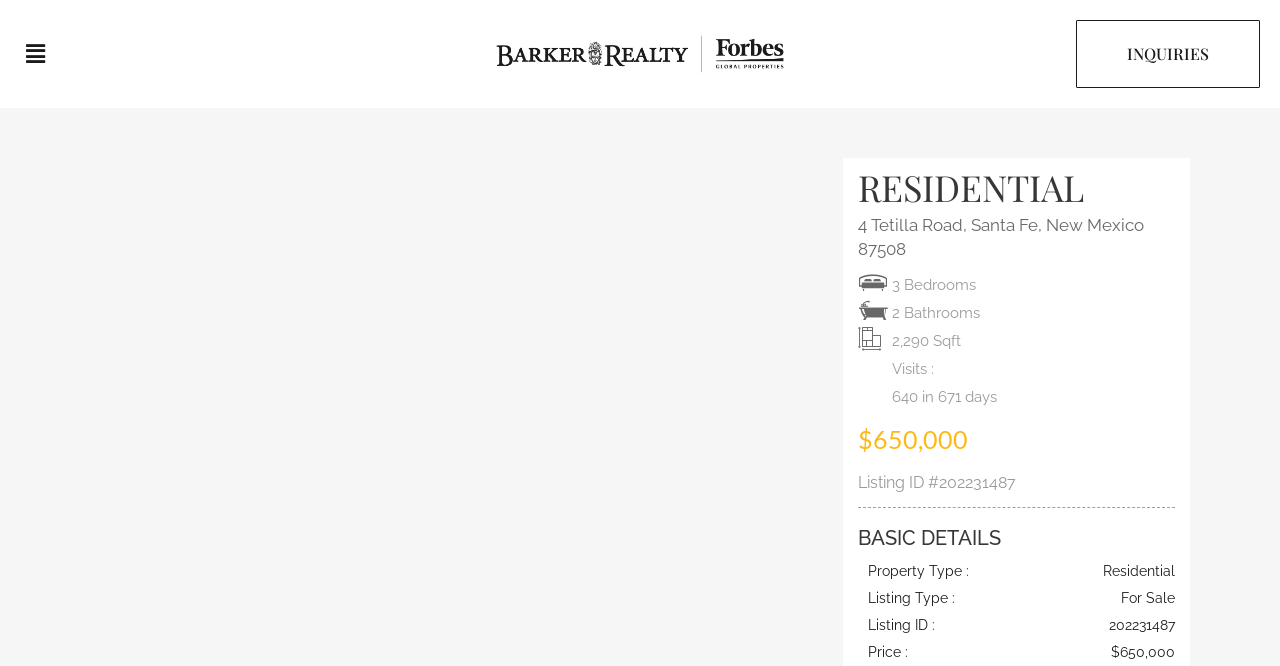Use a single word or phrase to respond to the question:
What is the property type of this listing?

Residential